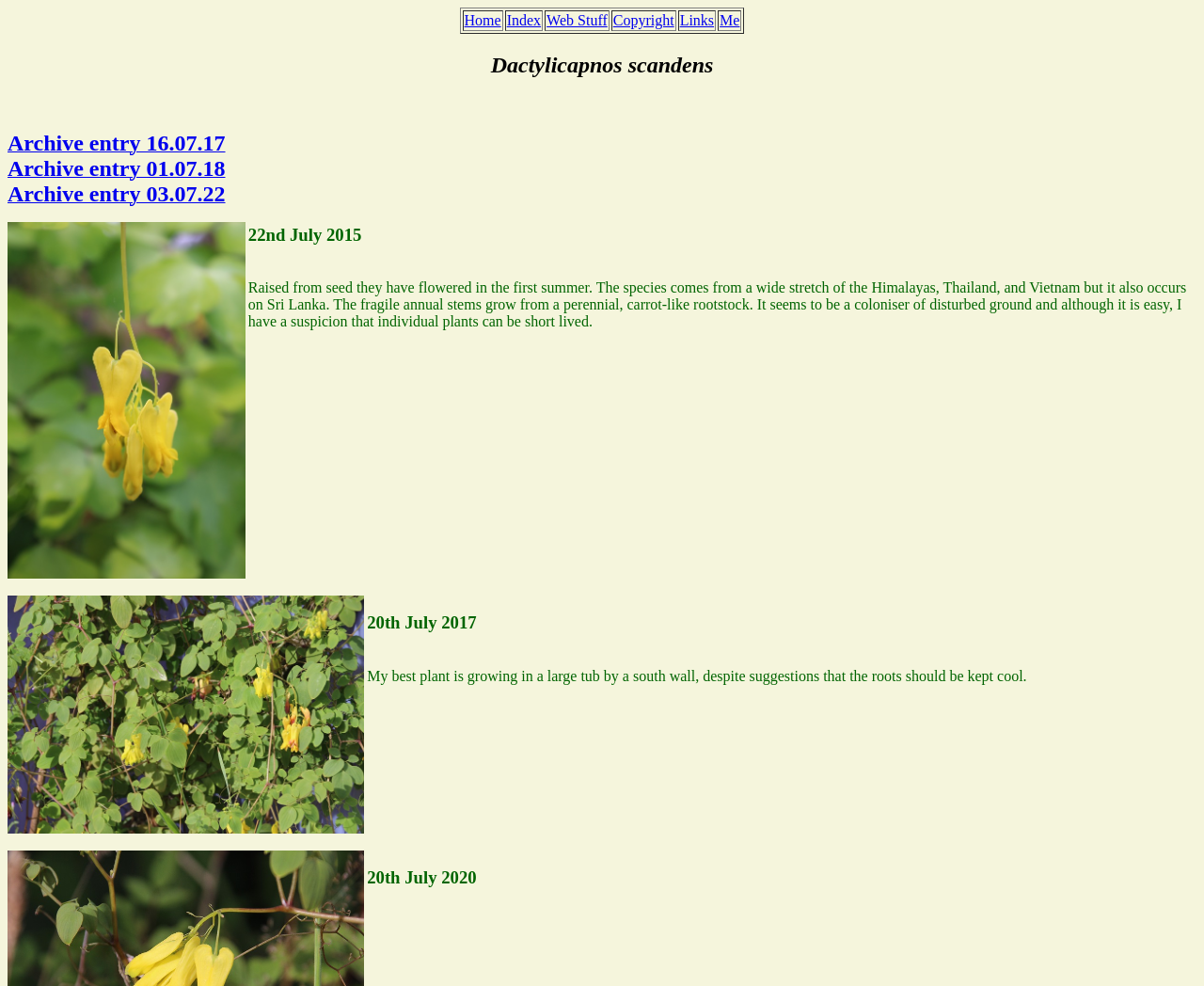Identify the coordinates of the bounding box for the element that must be clicked to accomplish the instruction: "click Home".

[0.384, 0.01, 0.418, 0.031]